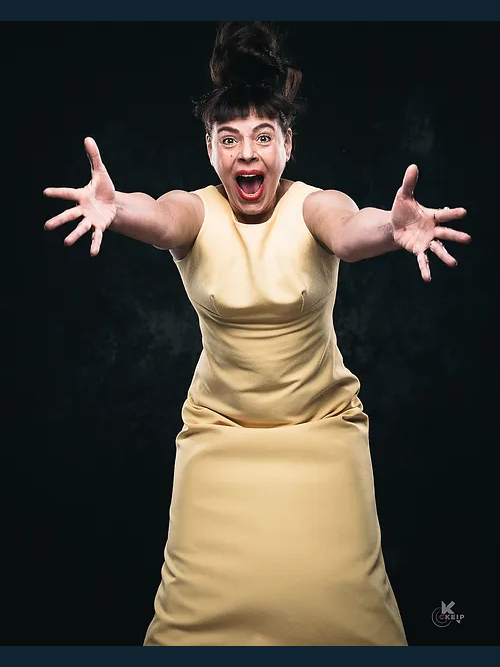Answer succinctly with a single word or phrase:
What is the style of the woman's hair?

Voluminous updo